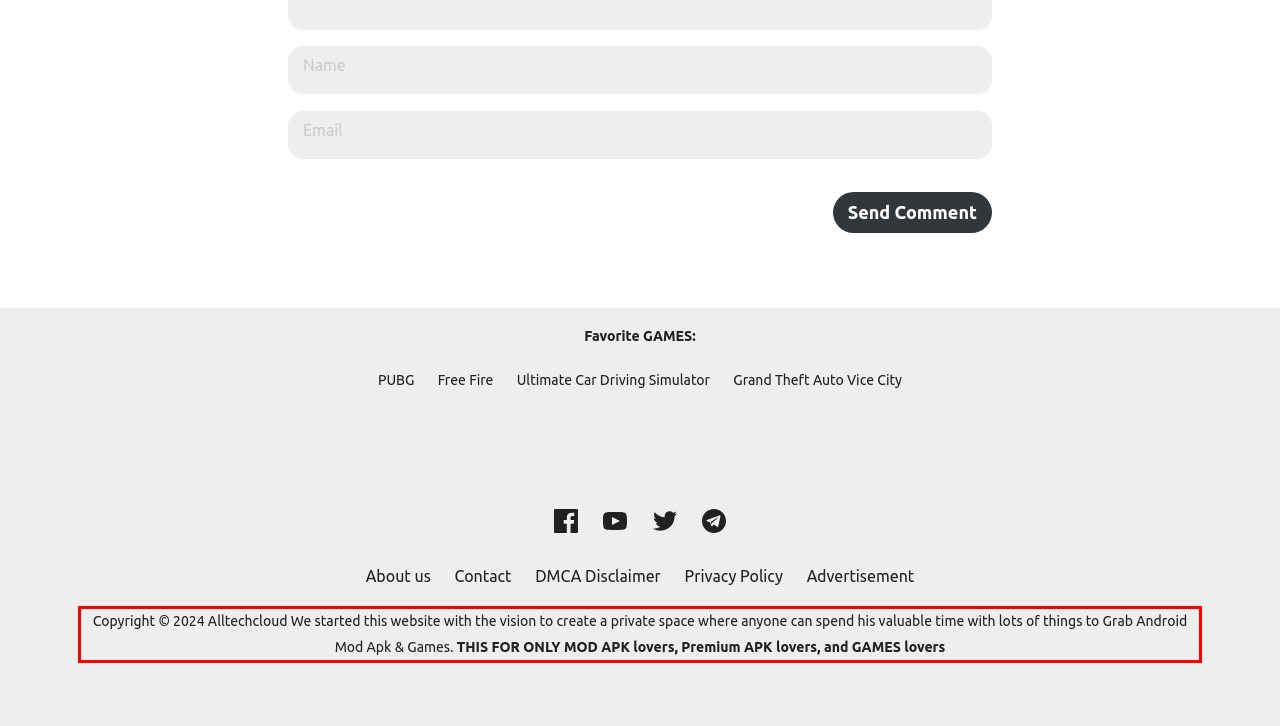Examine the webpage screenshot and use OCR to recognize and output the text within the red bounding box.

Copyright © 2024 Alltechcloud We started this website with the vision to create a private space where anyone can spend his valuable time with lots of things to Grab Android Mod Apk & Games. THIS FOR ONLY MOD APK lovers, Premium APK lovers, and GAMES lovers